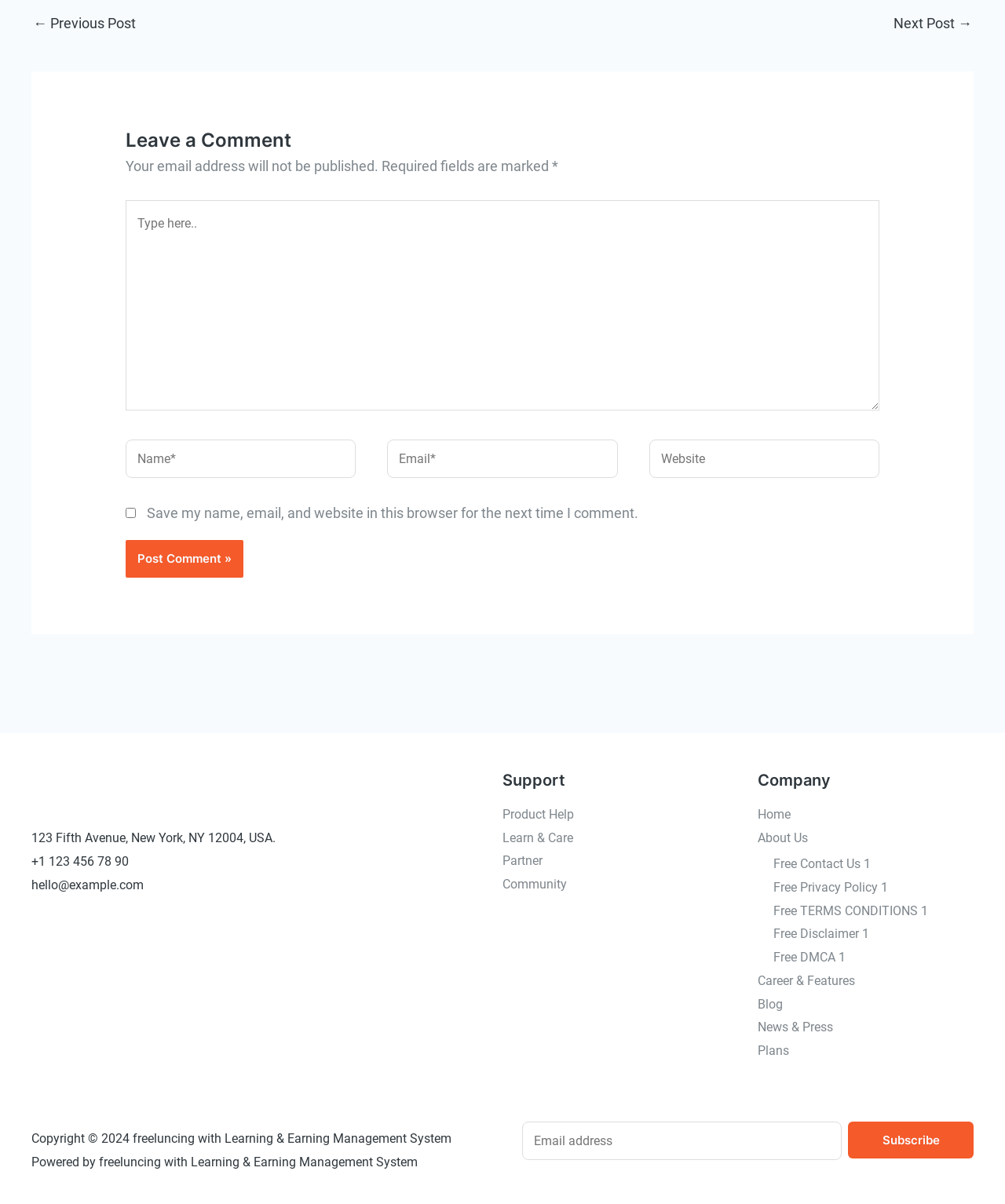Could you locate the bounding box coordinates for the section that should be clicked to accomplish this task: "Check the 'ARCHIVES' section".

None